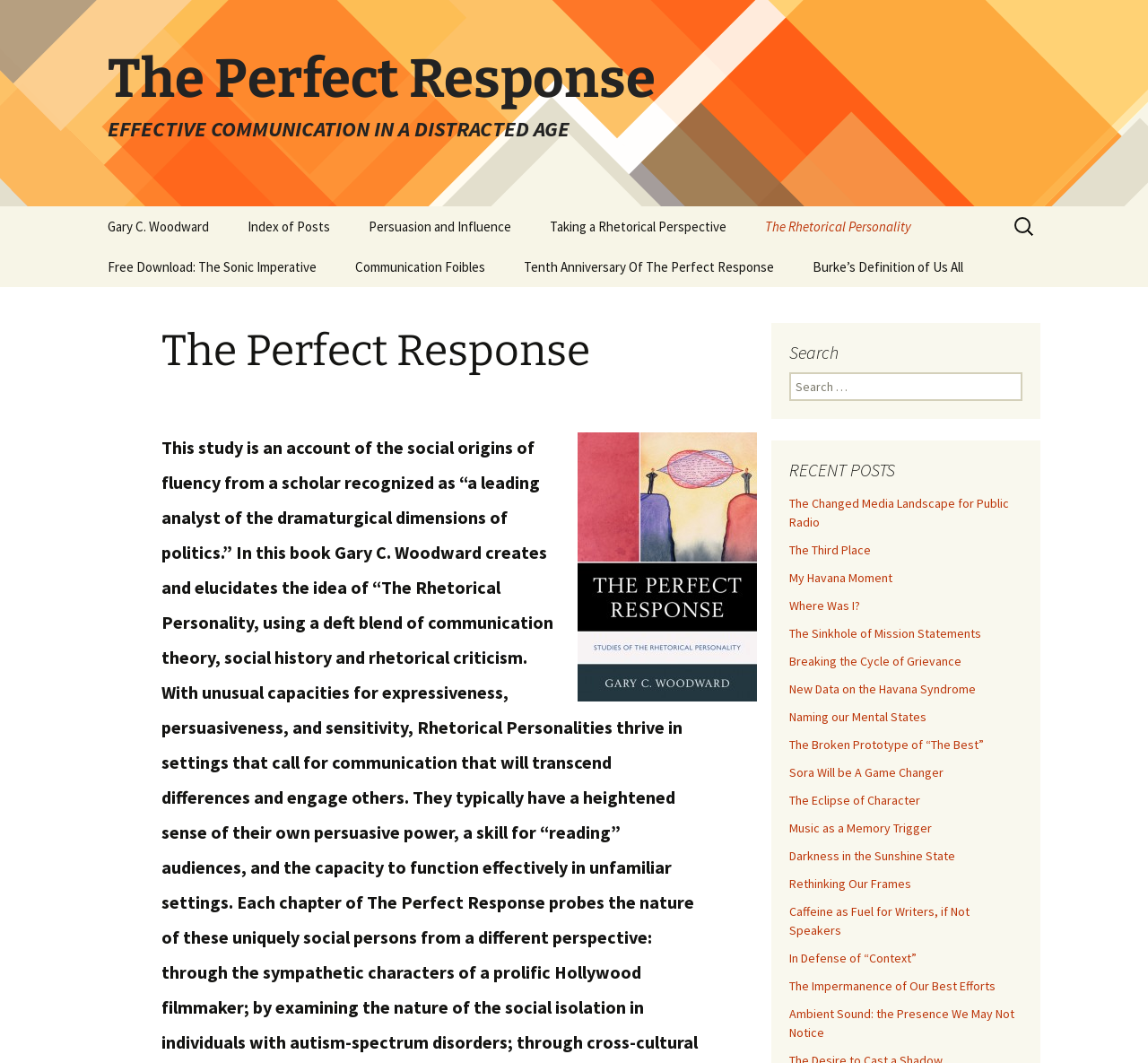Please determine the bounding box coordinates of the area that needs to be clicked to complete this task: 'Search for a keyword'. The coordinates must be four float numbers between 0 and 1, formatted as [left, top, right, bottom].

[0.88, 0.195, 0.906, 0.231]